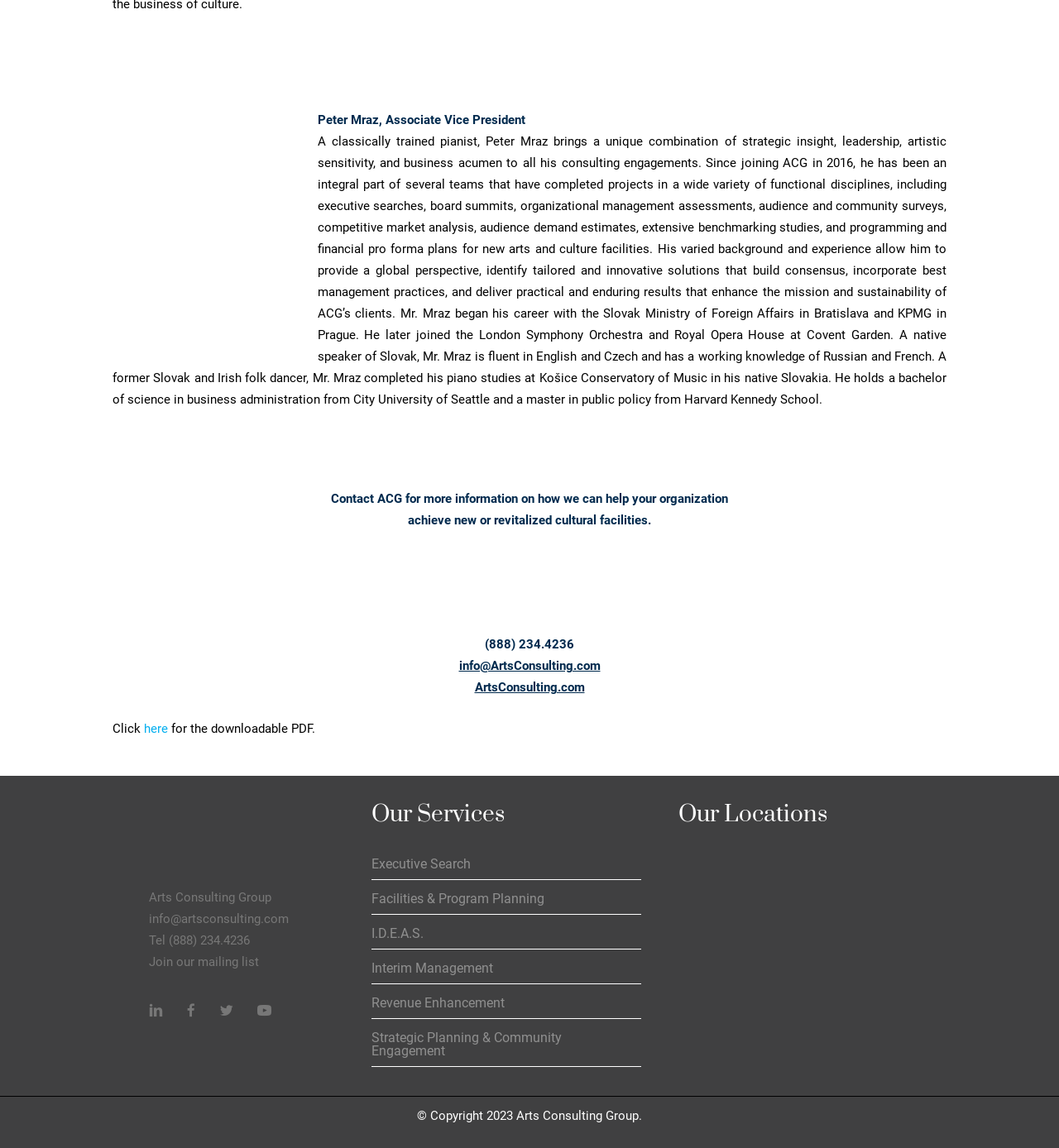Answer the question below in one word or phrase:
What is the email address to contact ACG?

info@ArtsConsulting.com